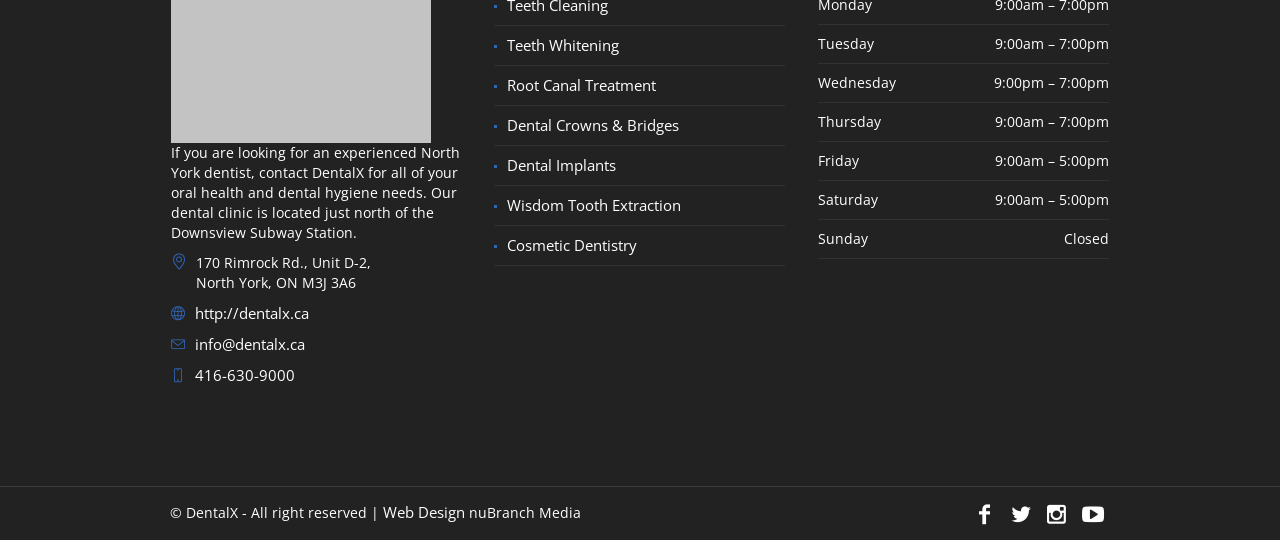What are the hours of operation on Thursday?
From the screenshot, provide a brief answer in one word or phrase.

9:00am – 7:00pm